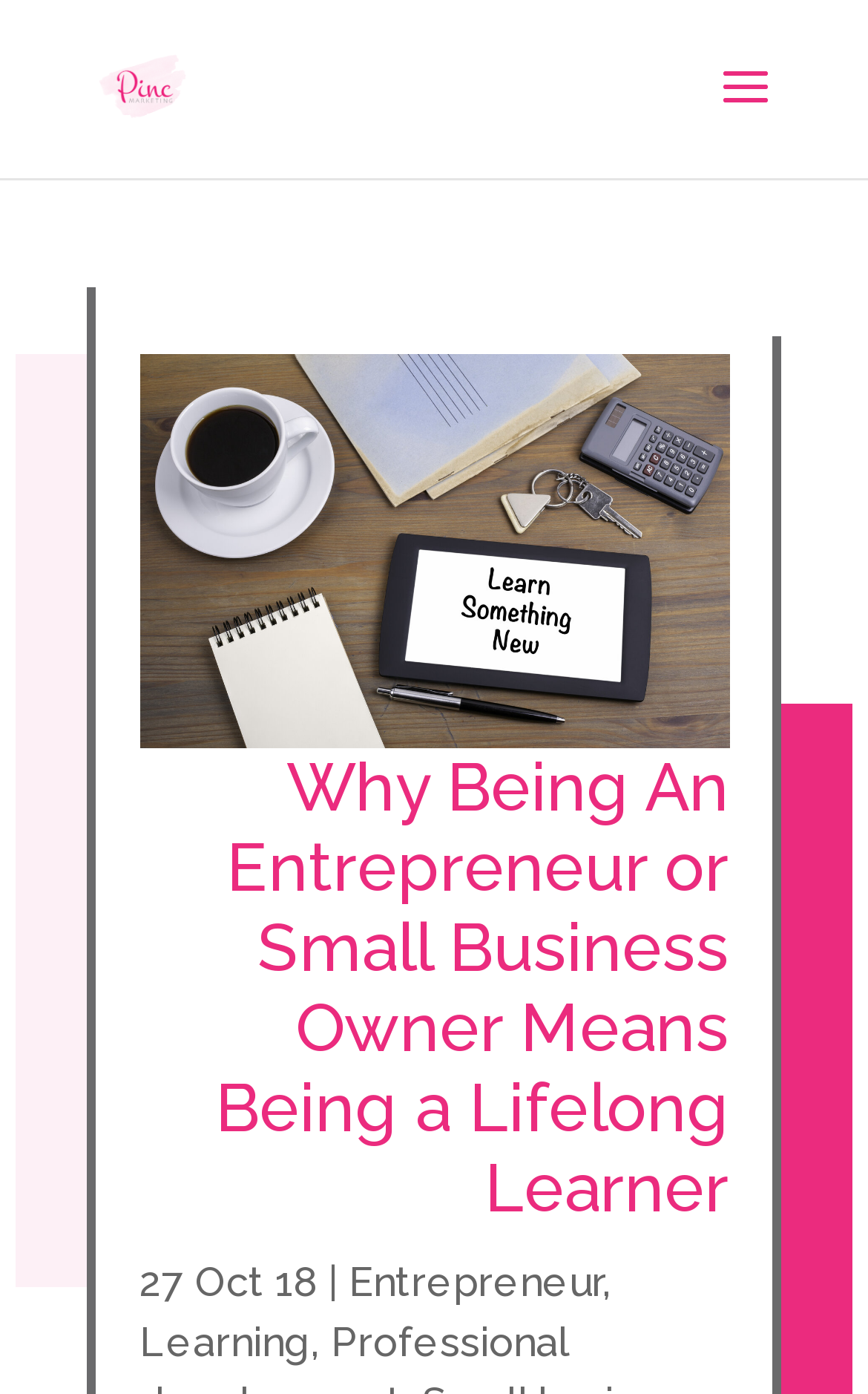Determine and generate the text content of the webpage's headline.

Why Being An Entrepreneur or Small Business Owner Means Being a Lifelong Learner